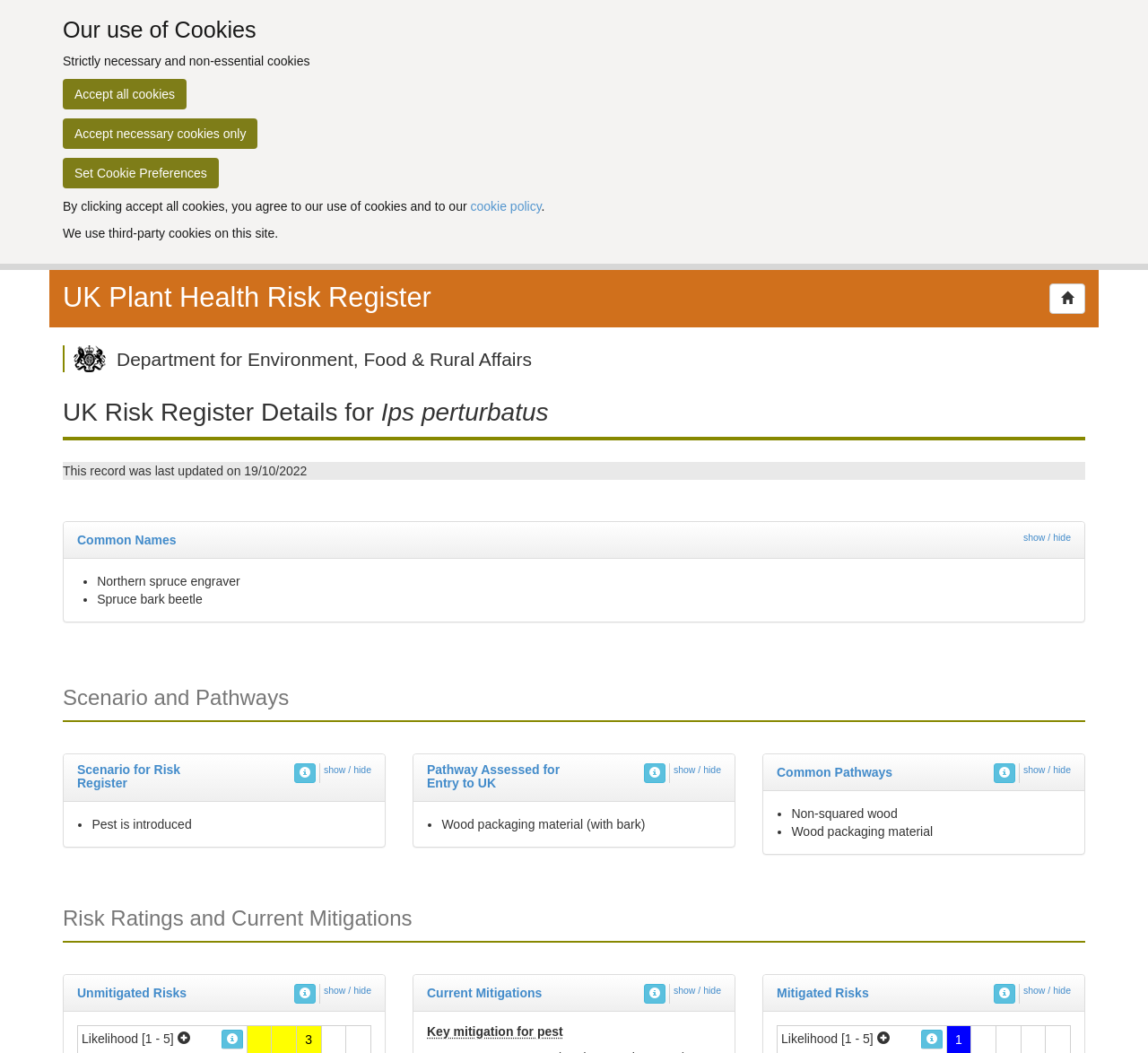Please identify the bounding box coordinates of the region to click in order to complete the task: "Show Common Names". The coordinates must be four float numbers between 0 and 1, specified as [left, top, right, bottom].

[0.891, 0.505, 0.933, 0.516]